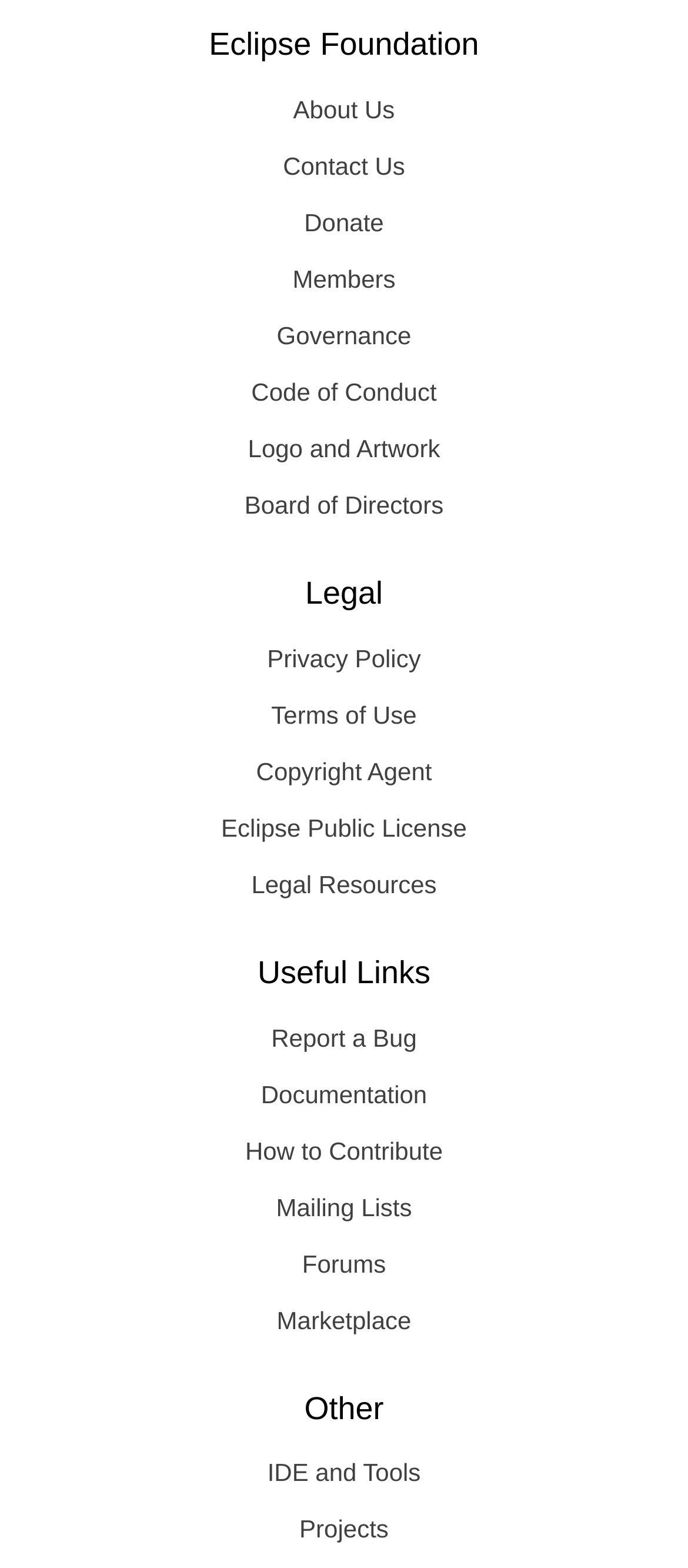Determine the coordinates of the bounding box for the clickable area needed to execute this instruction: "Go to the Marketplace".

[0.038, 0.824, 0.962, 0.86]